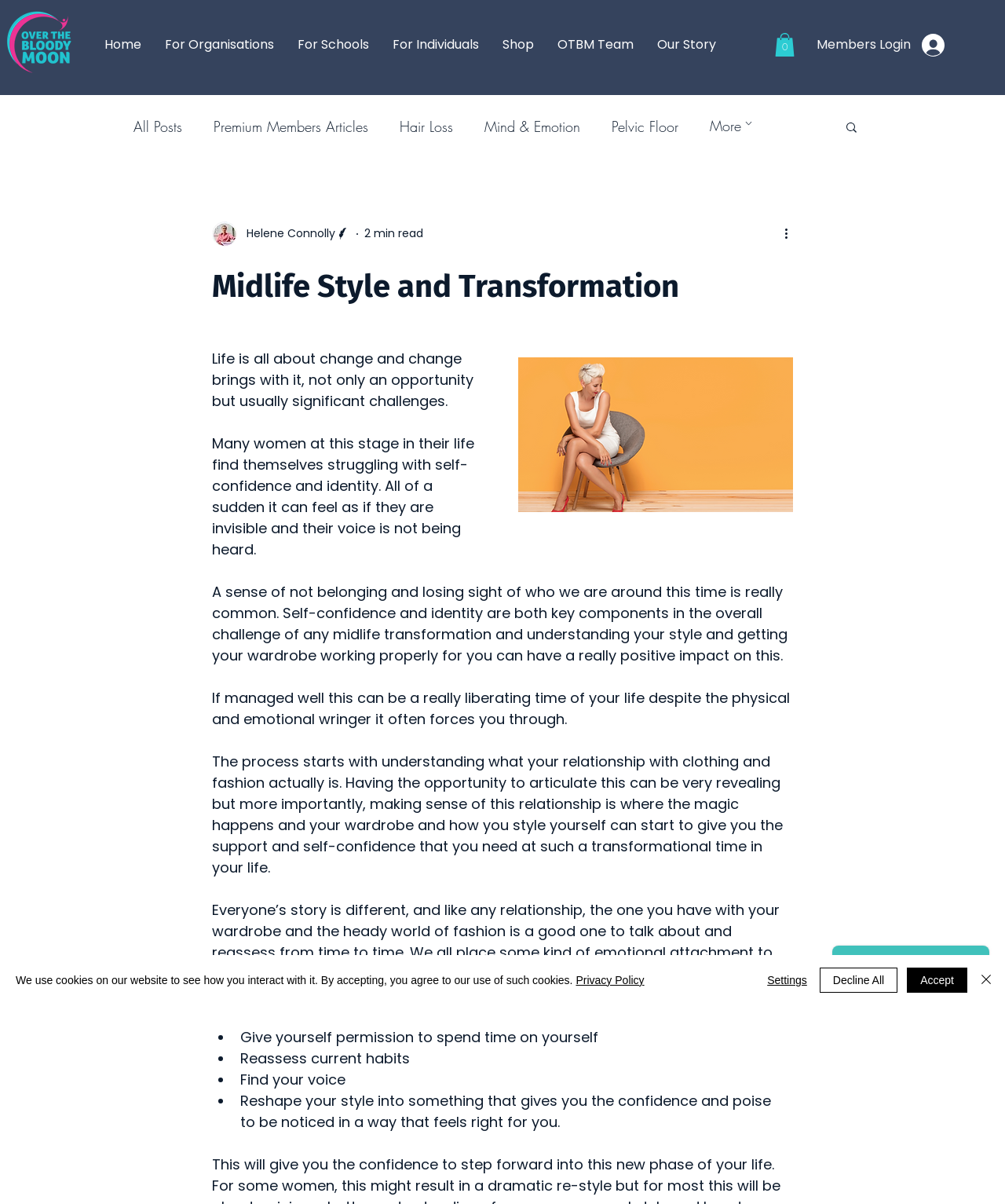Find the bounding box coordinates of the area to click in order to follow the instruction: "Click the 'Home' link".

[0.092, 0.022, 0.152, 0.053]